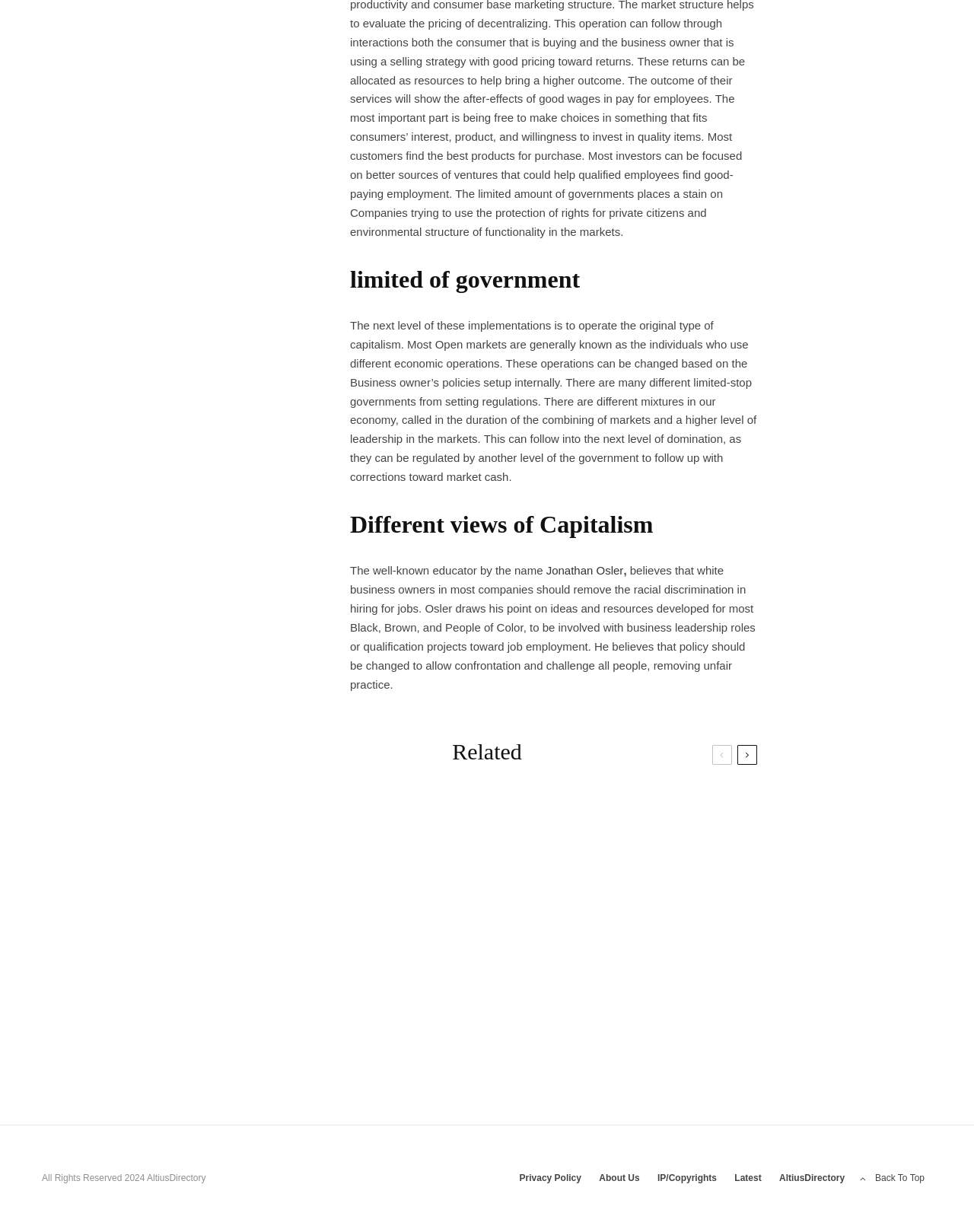Who is the educator mentioned in the webpage?
Provide a well-explained and detailed answer to the question.

The webpage mentions an educator named Jonathan Osler, who believes that white business owners should remove racial discrimination in hiring for jobs and that policy should be changed to allow confrontation and challenge all people, removing unfair practices.